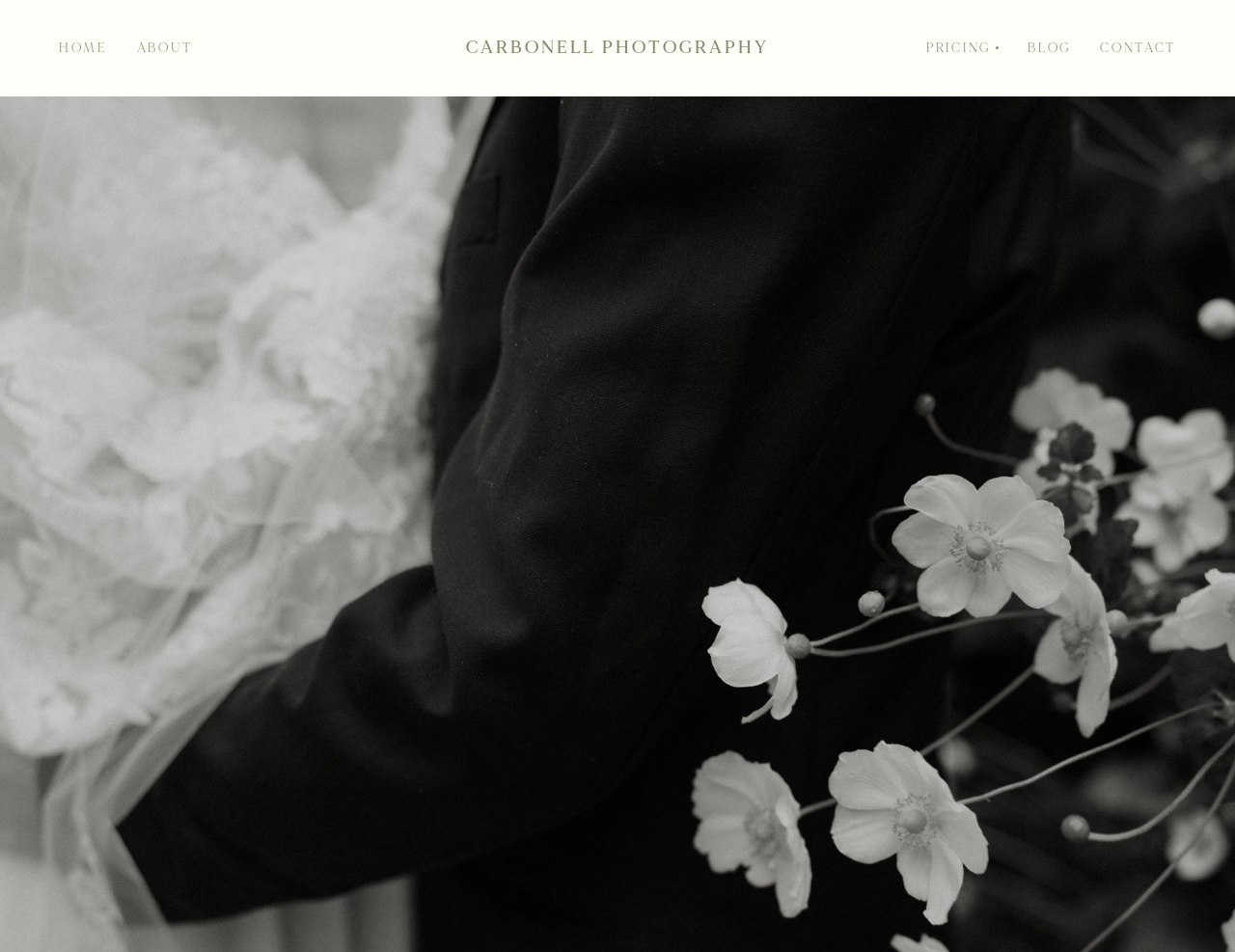Identify the bounding box of the HTML element described here: "Blog". Provide the coordinates as four float numbers between 0 and 1: [left, top, right, bottom].

[0.82, 0.036, 0.879, 0.065]